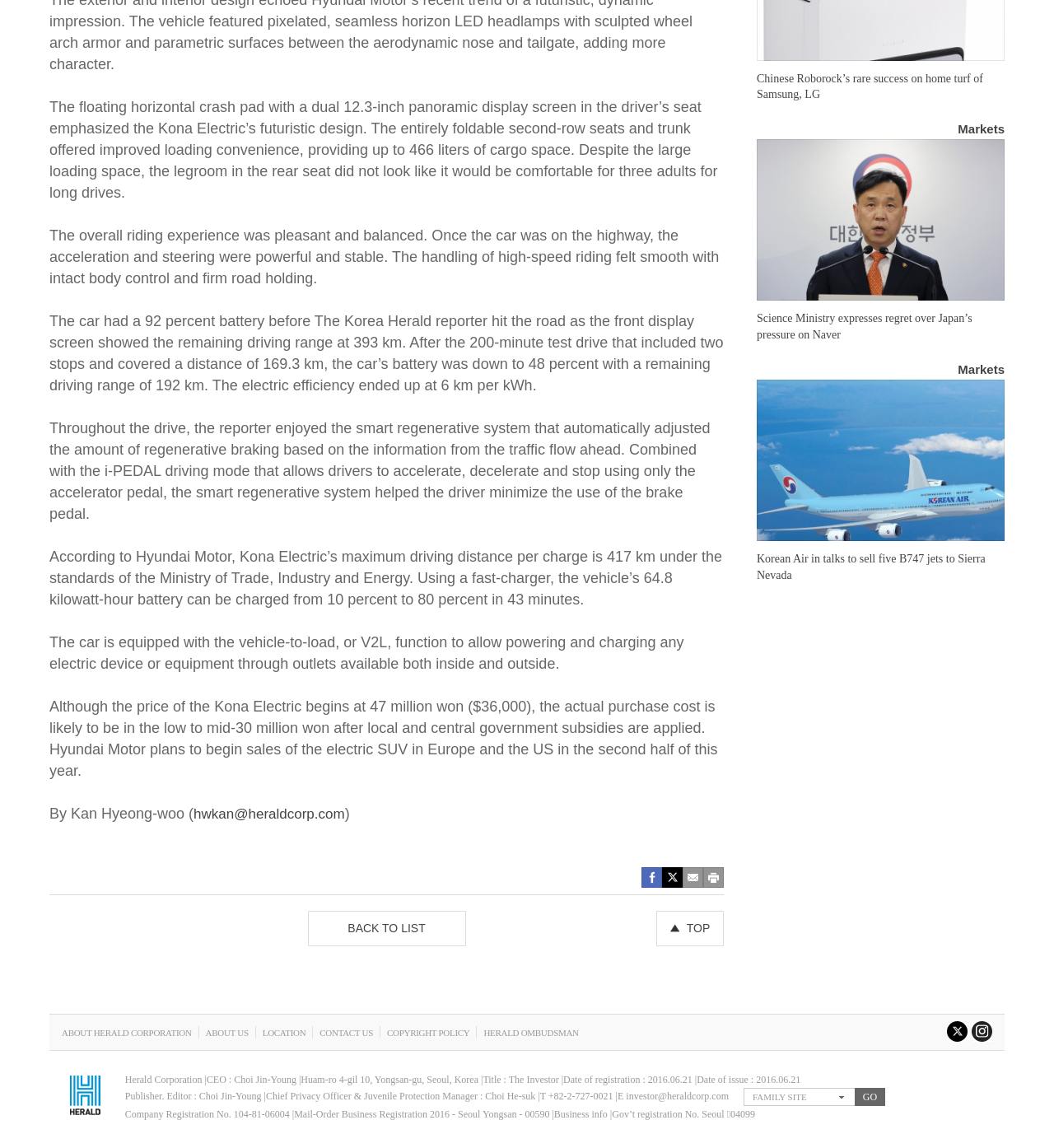Give a one-word or one-phrase response to the question:
What is the electric efficiency of the Kona Electric?

6 km per kWh